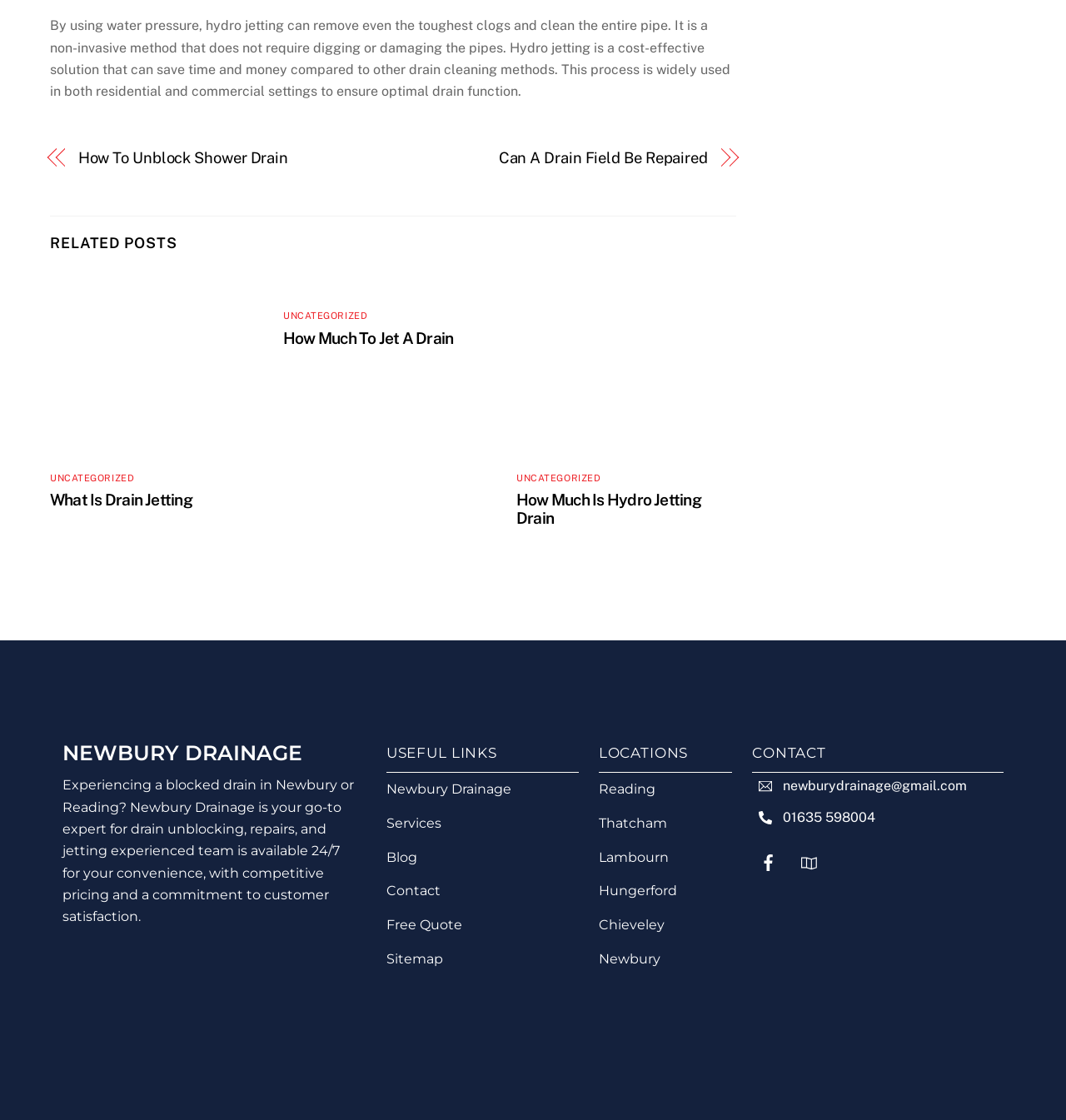Identify the bounding box for the UI element described as: "What Is Drain Jetting". Ensure the coordinates are four float numbers between 0 and 1, formatted as [left, top, right, bottom].

[0.047, 0.438, 0.18, 0.454]